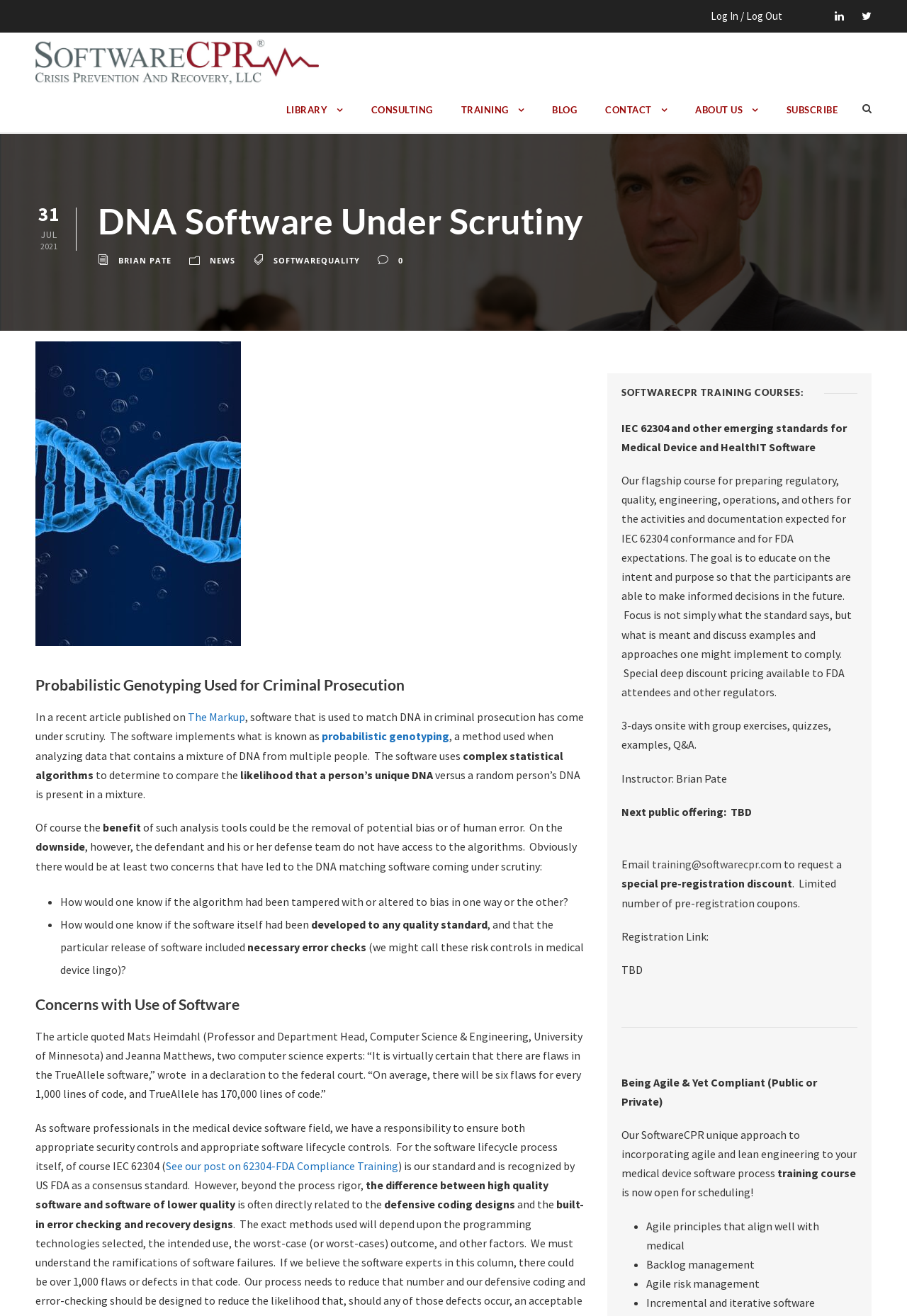Who is the instructor of the training course?
Answer the question using a single word or phrase, according to the image.

Brian Pate